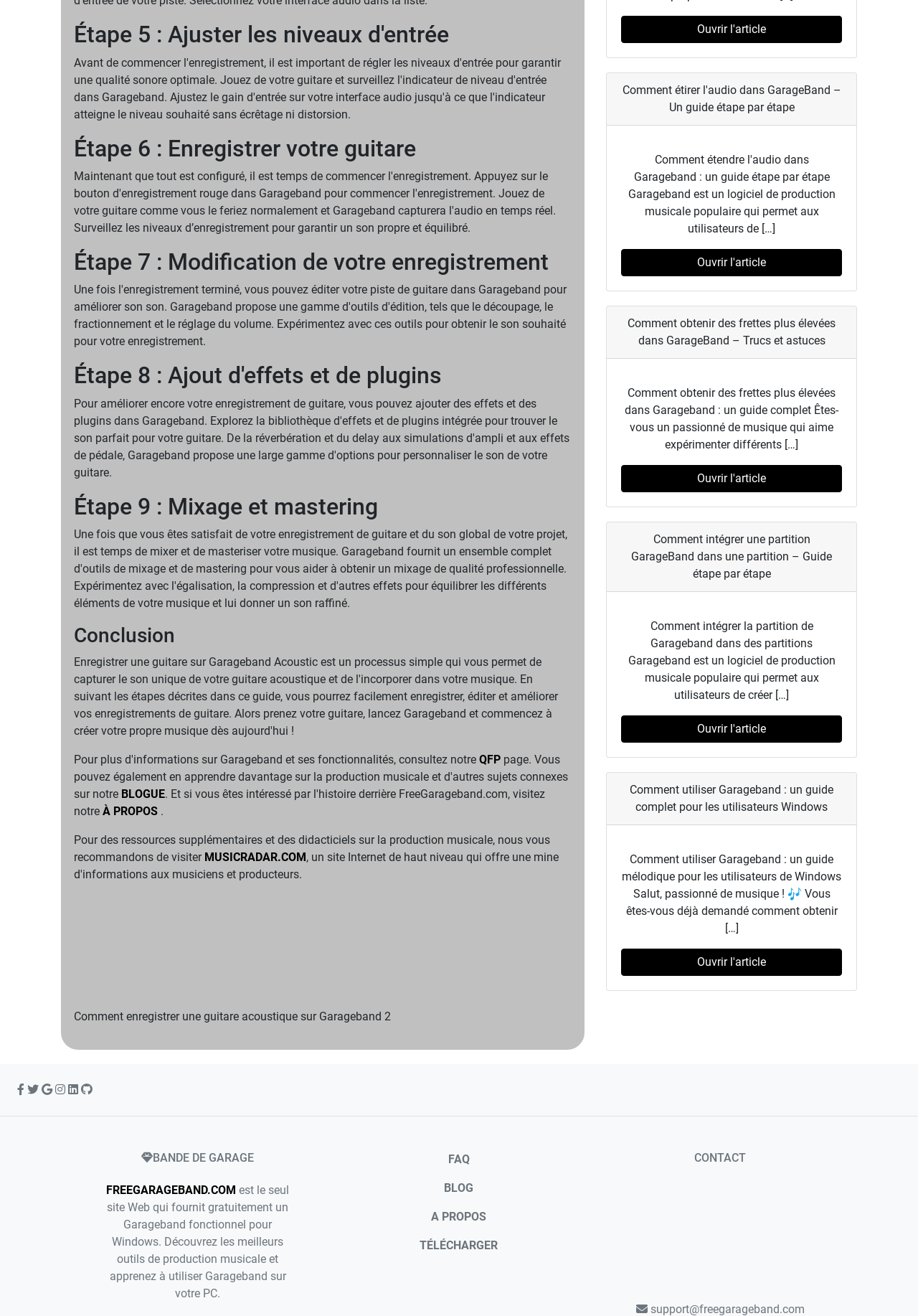Provide a brief response to the question below using a single word or phrase: 
What is the email address for support?

support@freegarageband.com